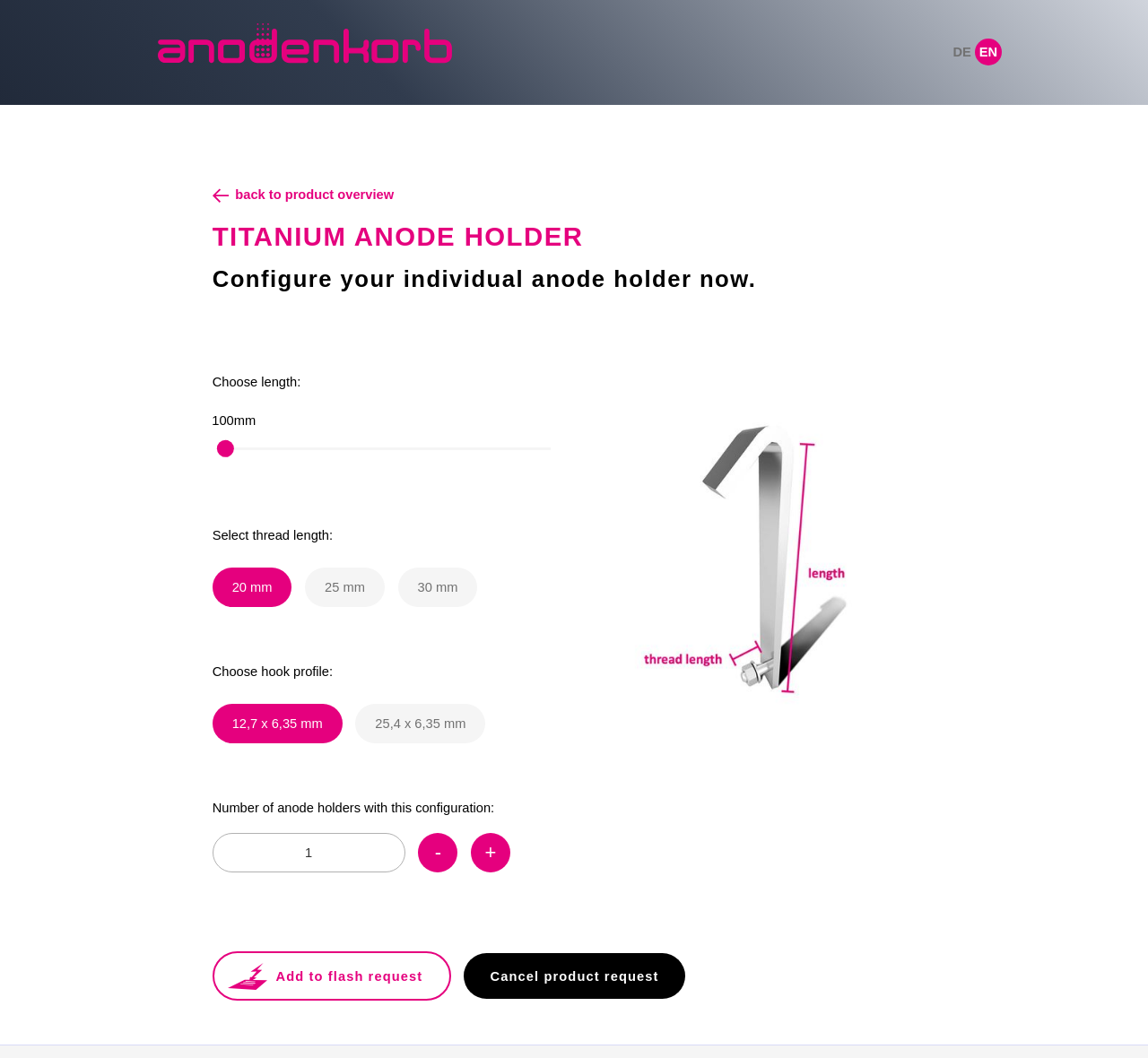What is the unit of measurement for the hook profile?
Please analyze the image and answer the question with as much detail as possible.

The unit of measurement for the hook profile can be determined by looking at the radio buttons within the generic element with the label 'Choose hook profile:' and seeing that the options are specified in millimeters, such as '12,7 x 6,35 mm'.